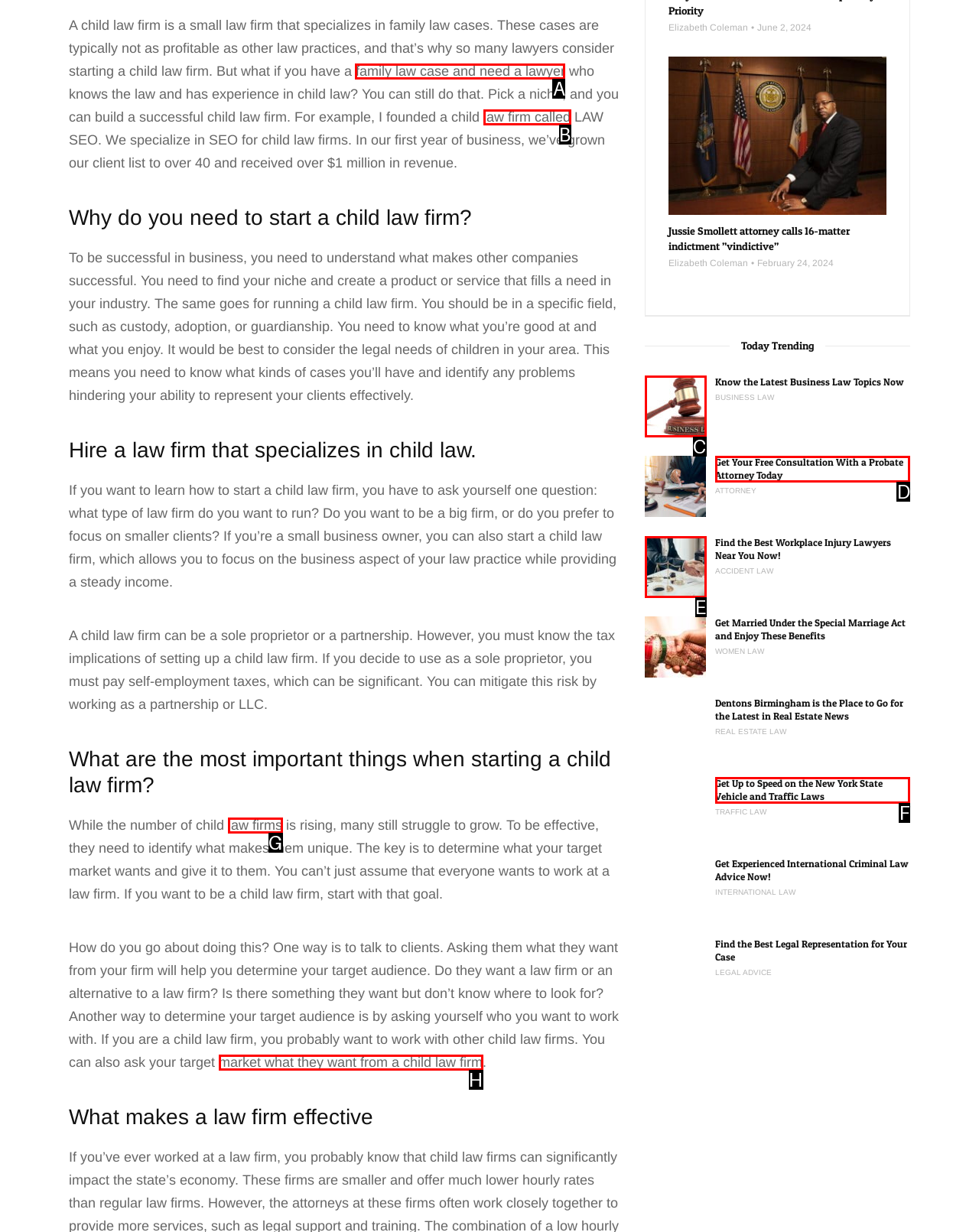Which HTML element should be clicked to complete the following task: Read more about 'family law case and need a lawyer'?
Answer with the letter corresponding to the correct choice.

A